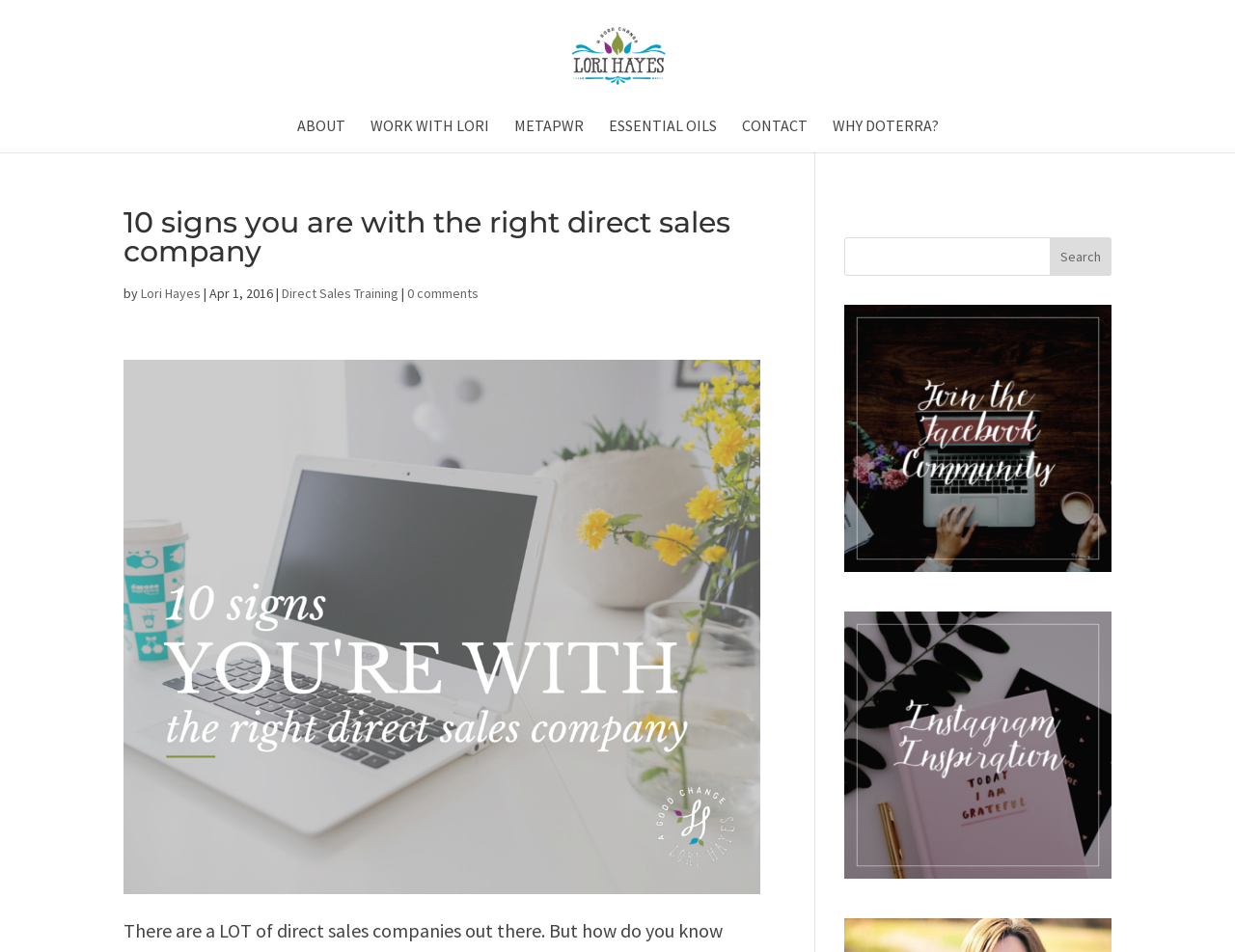Can you show the bounding box coordinates of the region to click on to complete the task described in the instruction: "read the article"?

[0.1, 0.378, 0.616, 0.939]